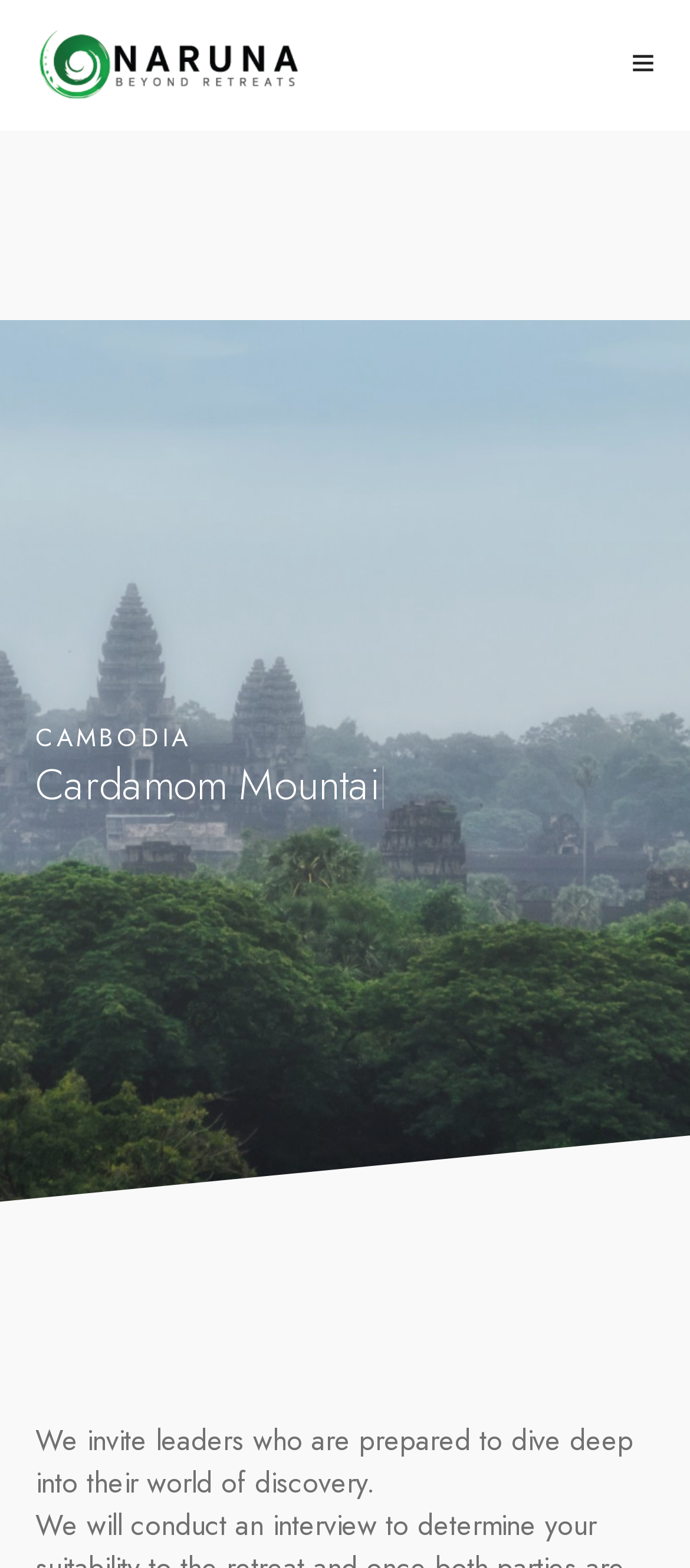What is the symbol on the bottom-right corner of the webpage?
Answer briefly with a single word or phrase based on the image.

uf106